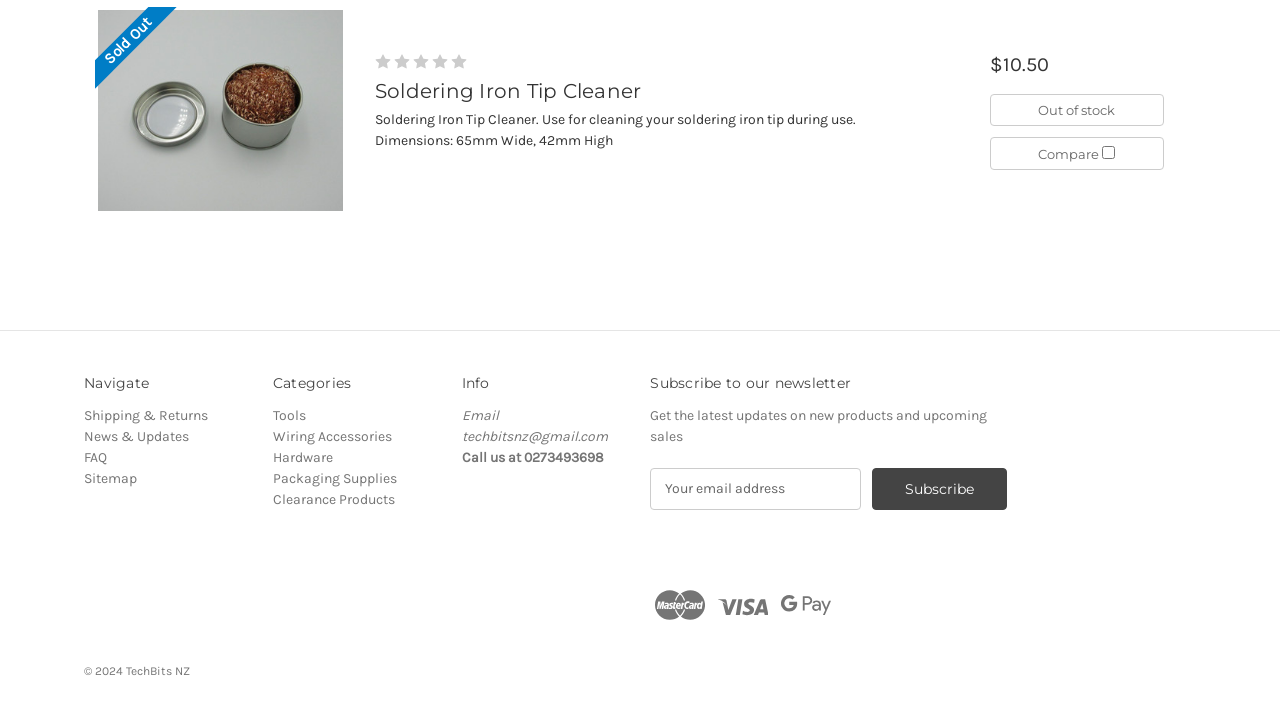Can you specify the bounding box coordinates for the region that should be clicked to fulfill this instruction: "Quick view product".

[0.127, 0.131, 0.218, 0.175]